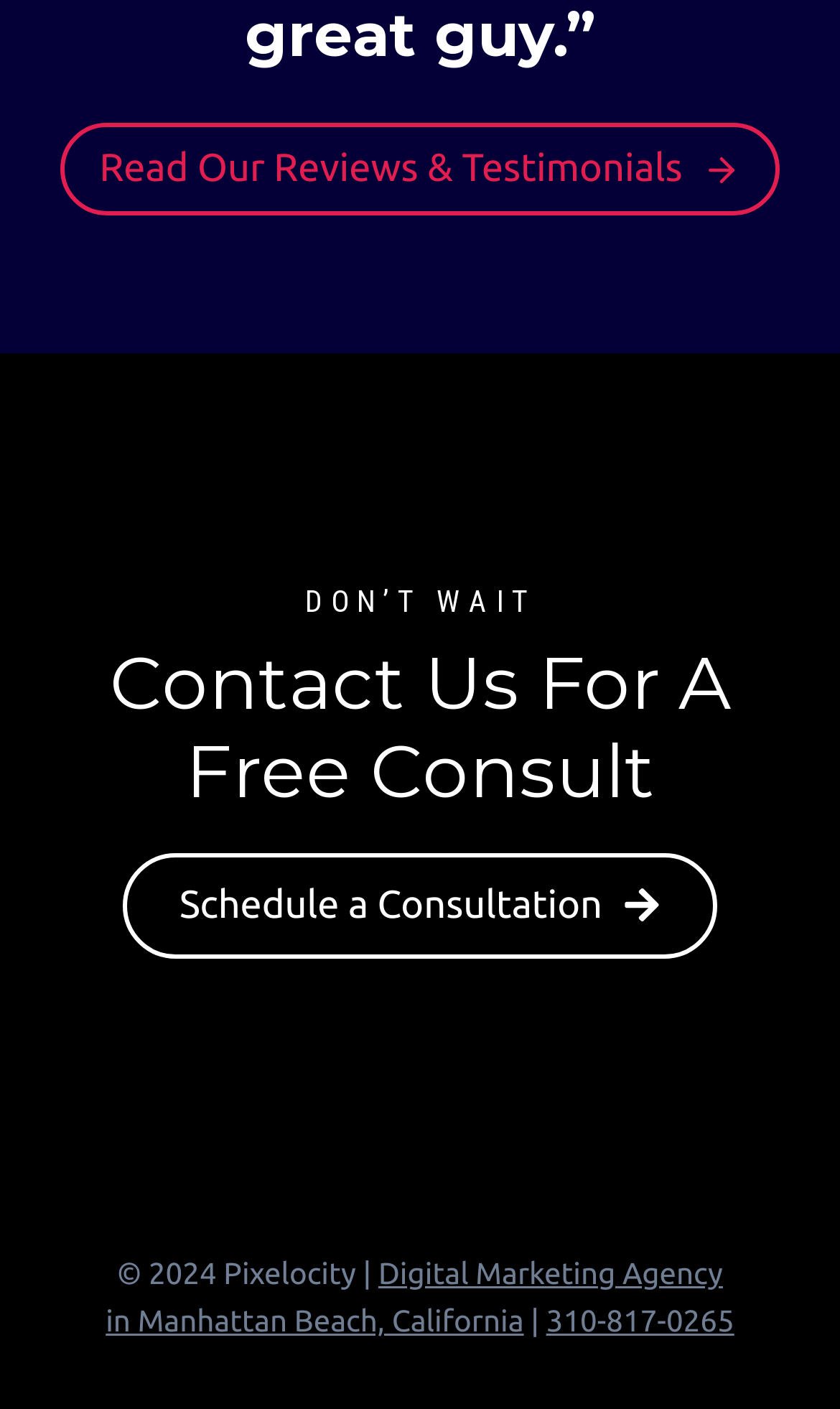Locate the bounding box of the UI element based on this description: "310-817-0265". Provide four float numbers between 0 and 1 as [left, top, right, bottom].

[0.65, 0.925, 0.874, 0.95]